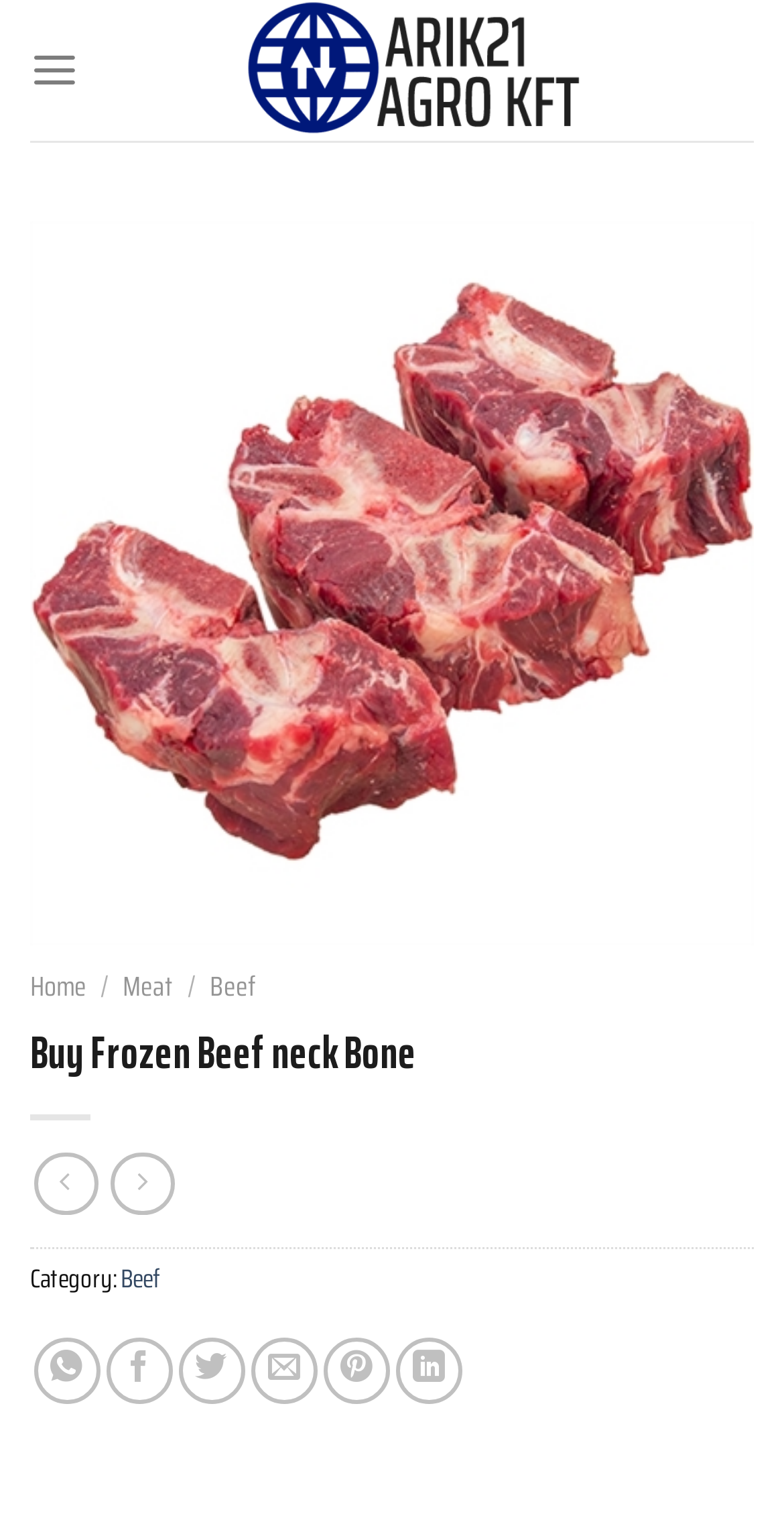Can you determine the main header of this webpage?

Buy Frozen Beef neck Bone